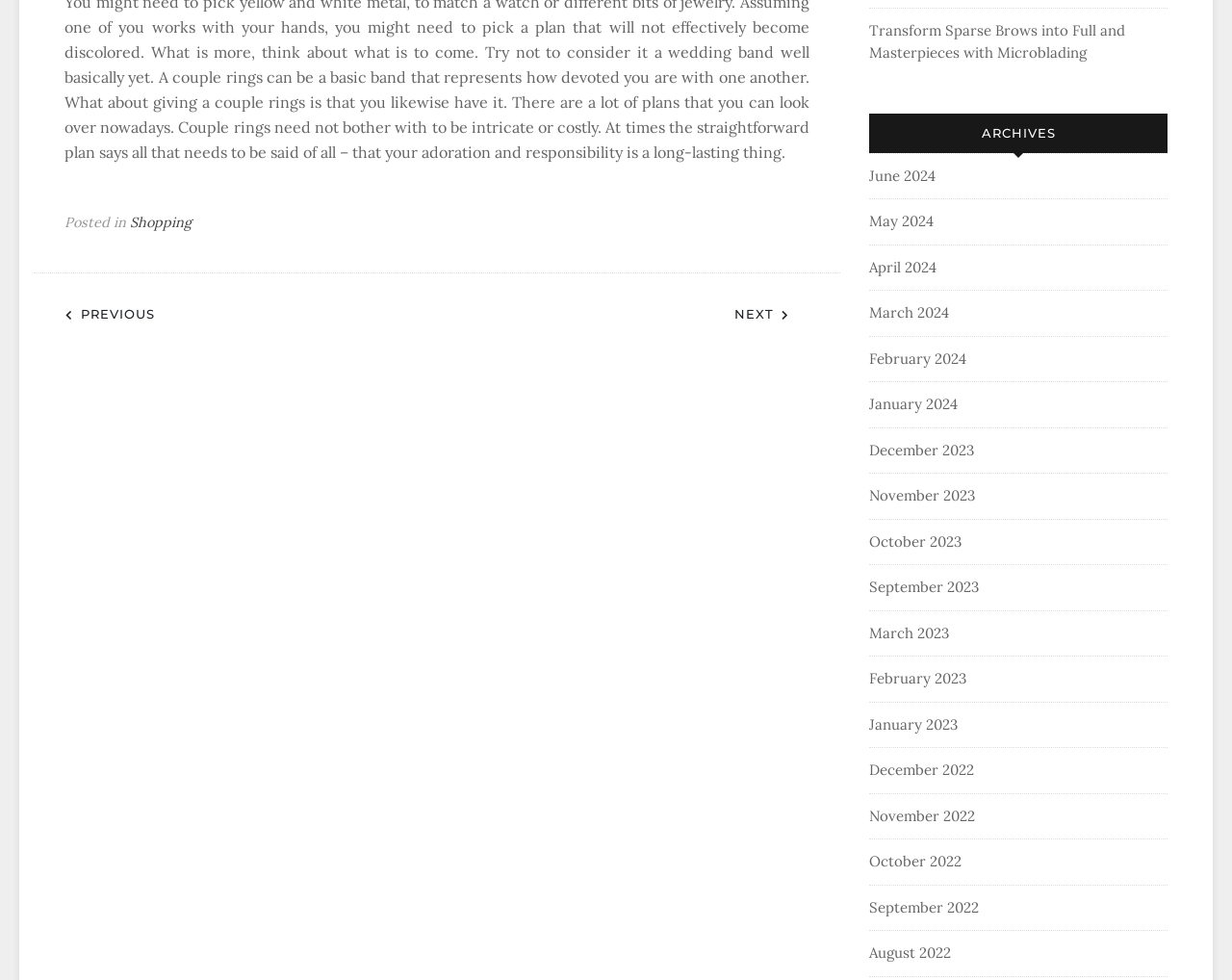For the given element description Next, determine the bounding box coordinates of the UI element. The coordinates should follow the format (top-left x, top-left y, bottom-right x, bottom-right y) and be within the range of 0 to 1.

[0.595, 0.309, 0.657, 0.329]